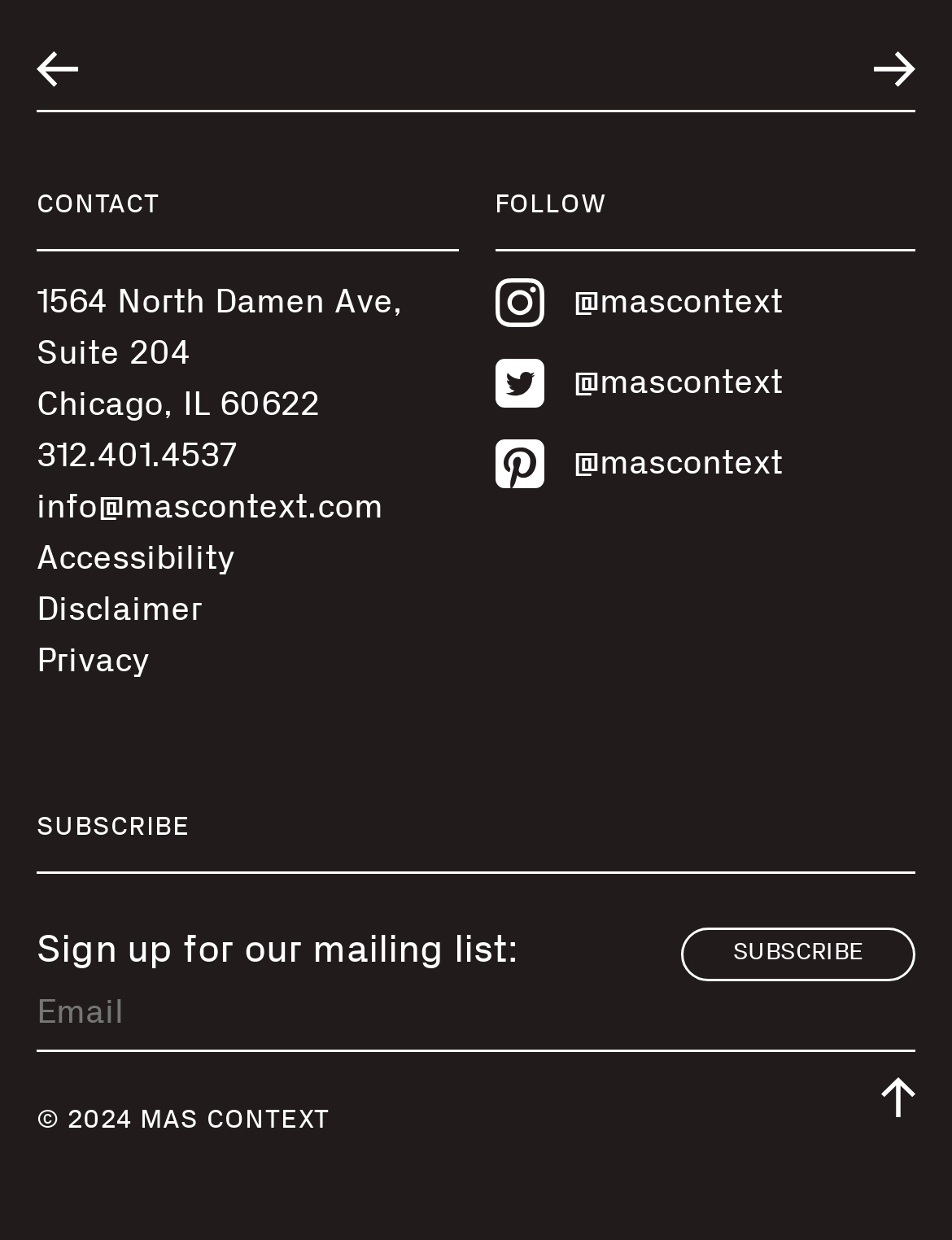What is the purpose of the textbox in the footer section?
Please provide an in-depth and detailed response to the question.

I inferred the purpose of the textbox by reading the label 'Sign up for our mailing list:' next to it, and the 'SUBSCRIBE' button below it.